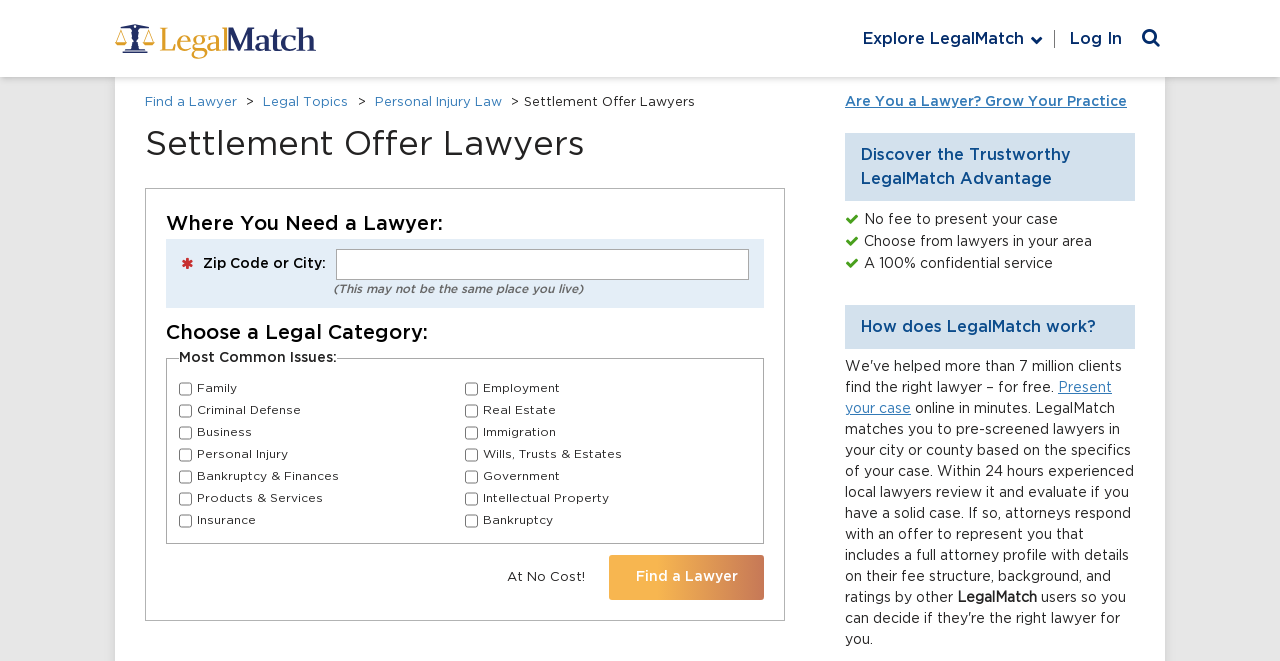How does LegalMatch match users with lawyers?
From the details in the image, answer the question comprehensively.

LegalMatch matches users with lawyers based on the specifics of their case. This is stated on the webpage as 'LegalMatch matches you to pre-screened lawyers in your city or county based on the specifics of your case', indicating that the matching process takes into account the details of the user's case.